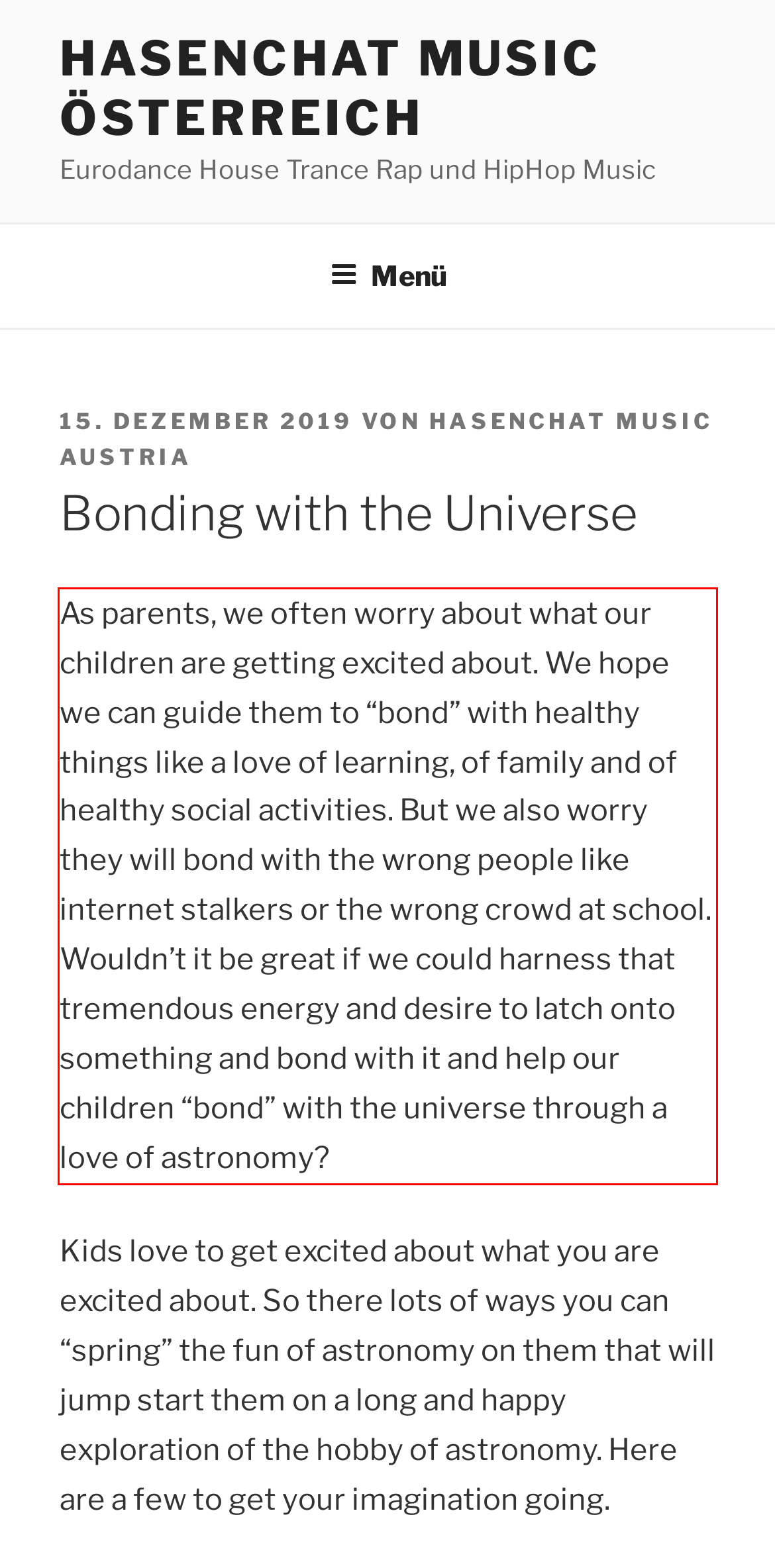Your task is to recognize and extract the text content from the UI element enclosed in the red bounding box on the webpage screenshot.

As parents, we often worry about what our children are getting excited about. We hope we can guide them to “bond” with healthy things like a love of learning, of family and of healthy social activities. But we also worry they will bond with the wrong people like internet stalkers or the wrong crowd at school. Wouldn’t it be great if we could harness that tremendous energy and desire to latch onto something and bond with it and help our children “bond” with the universe through a love of astronomy?